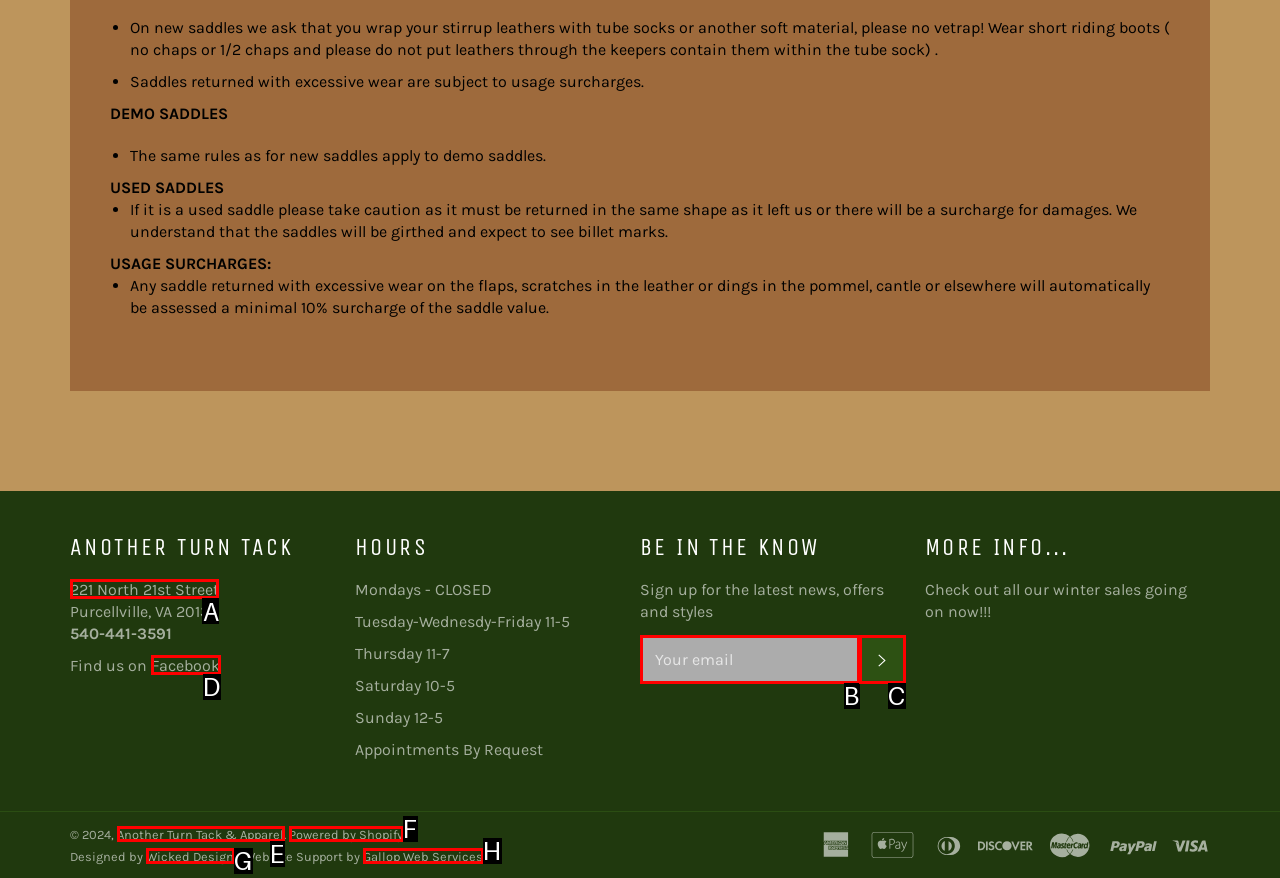Identify the correct UI element to click to achieve the task: Find the store location.
Answer with the letter of the appropriate option from the choices given.

A